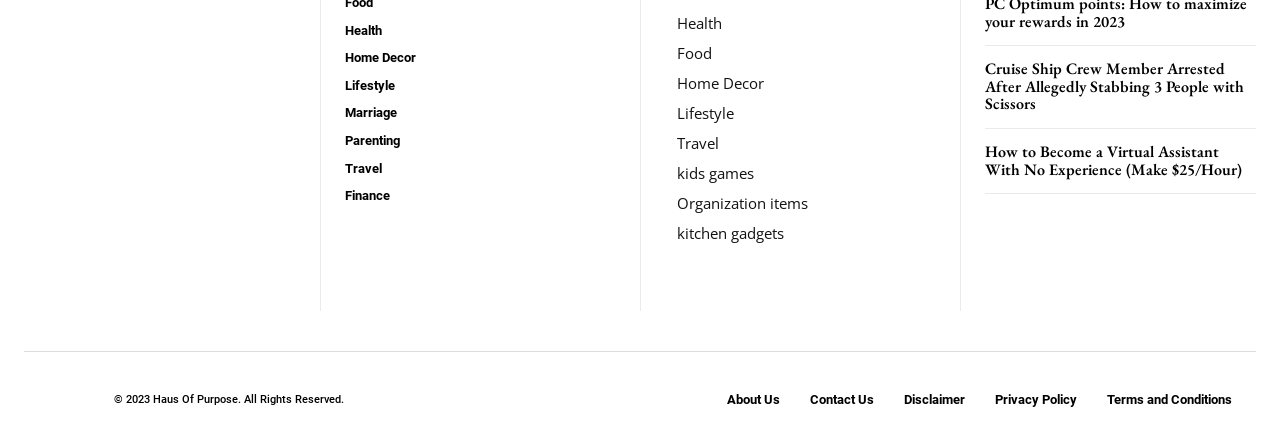Find the bounding box coordinates for the UI element that matches this description: "Travel".

[0.529, 0.286, 0.731, 0.353]